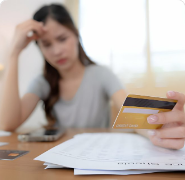What is scattered around the woman?
Look at the screenshot and respond with a single word or phrase.

Documents